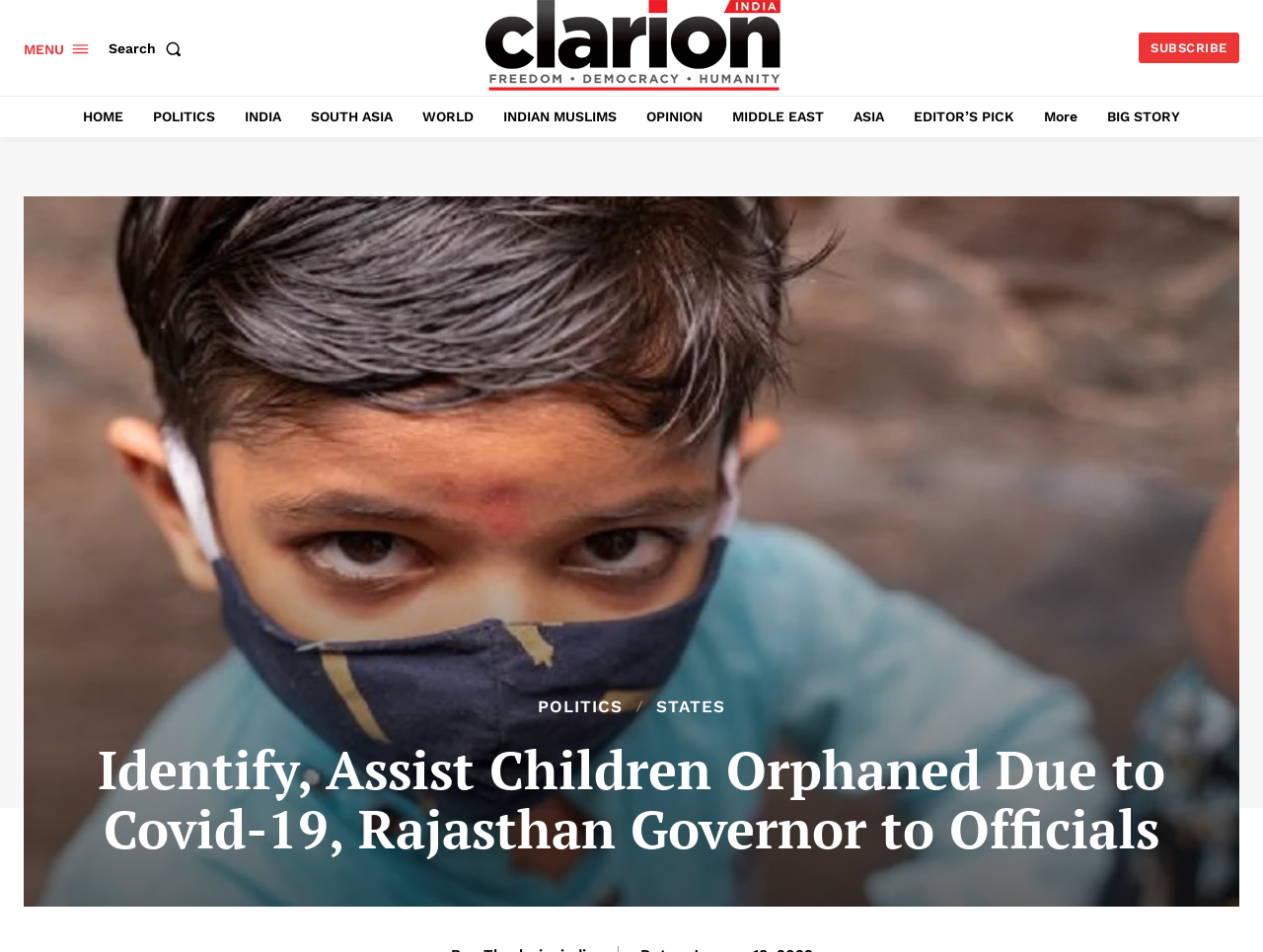Please determine the heading text of this webpage.

Identify, Assist Children Orphaned Due to Covid-19, Rajasthan Governor to Officials